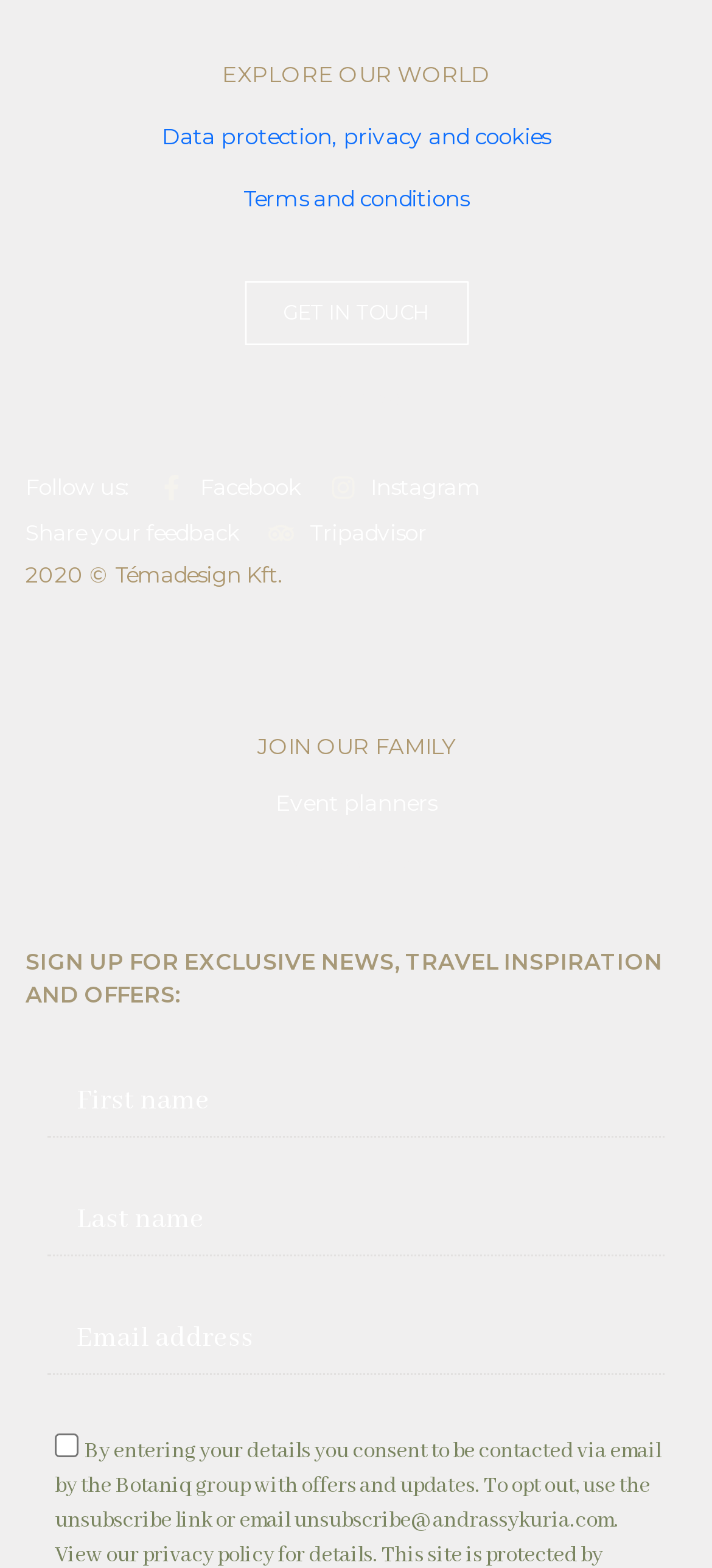Highlight the bounding box coordinates of the element you need to click to perform the following instruction: "Get in touch."

[0.336, 0.179, 0.664, 0.22]